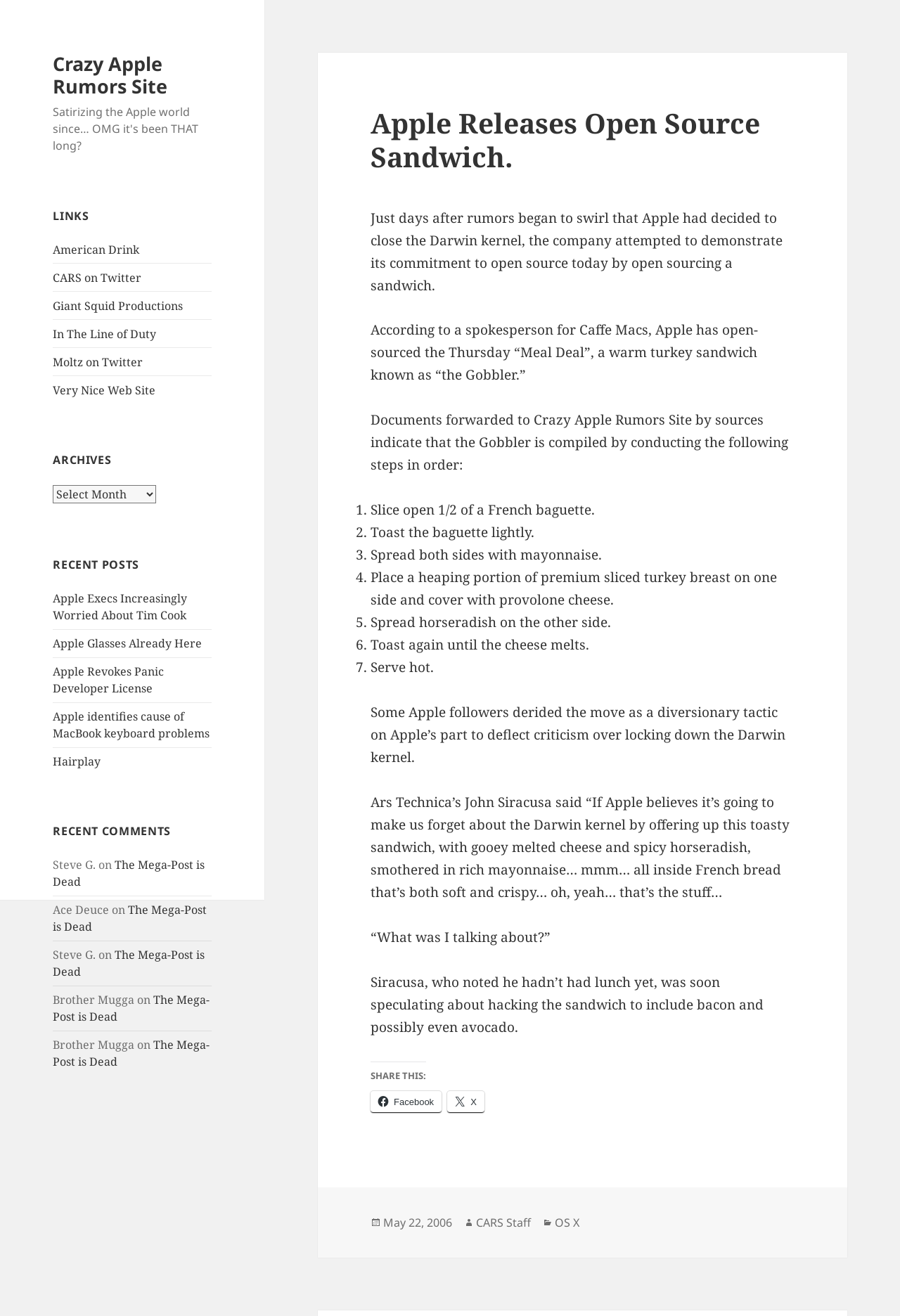Specify the bounding box coordinates of the area that needs to be clicked to achieve the following instruction: "Click on the 'May 22, 2006' link".

[0.426, 0.923, 0.502, 0.935]